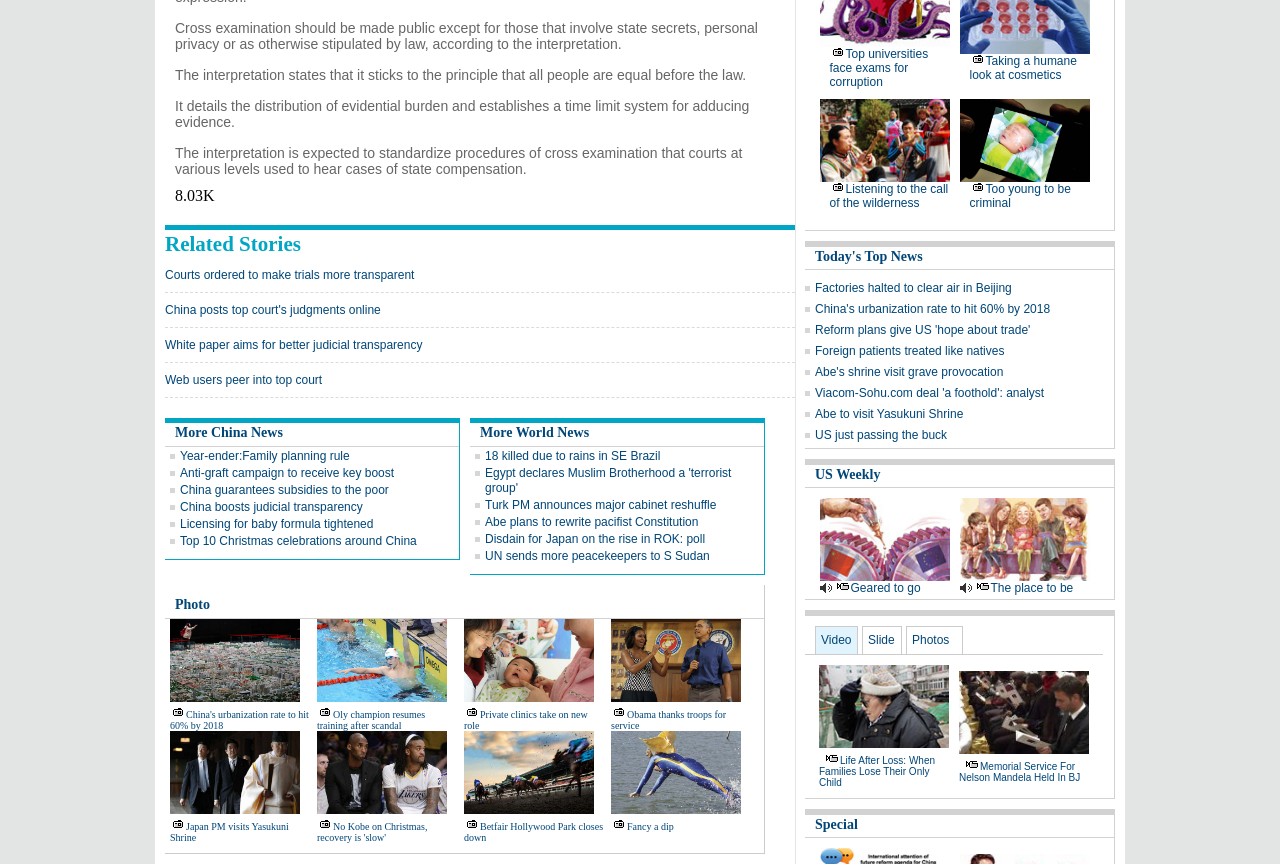Refer to the image and provide an in-depth answer to the question: 
What is the category of the news 'Courts ordered to make trials more transparent'?

The link 'Courts ordered to make trials more transparent' is located under the DescriptionList with the heading 'Related Stories', which suggests that it is a news article related to China, therefore, its category is China News.